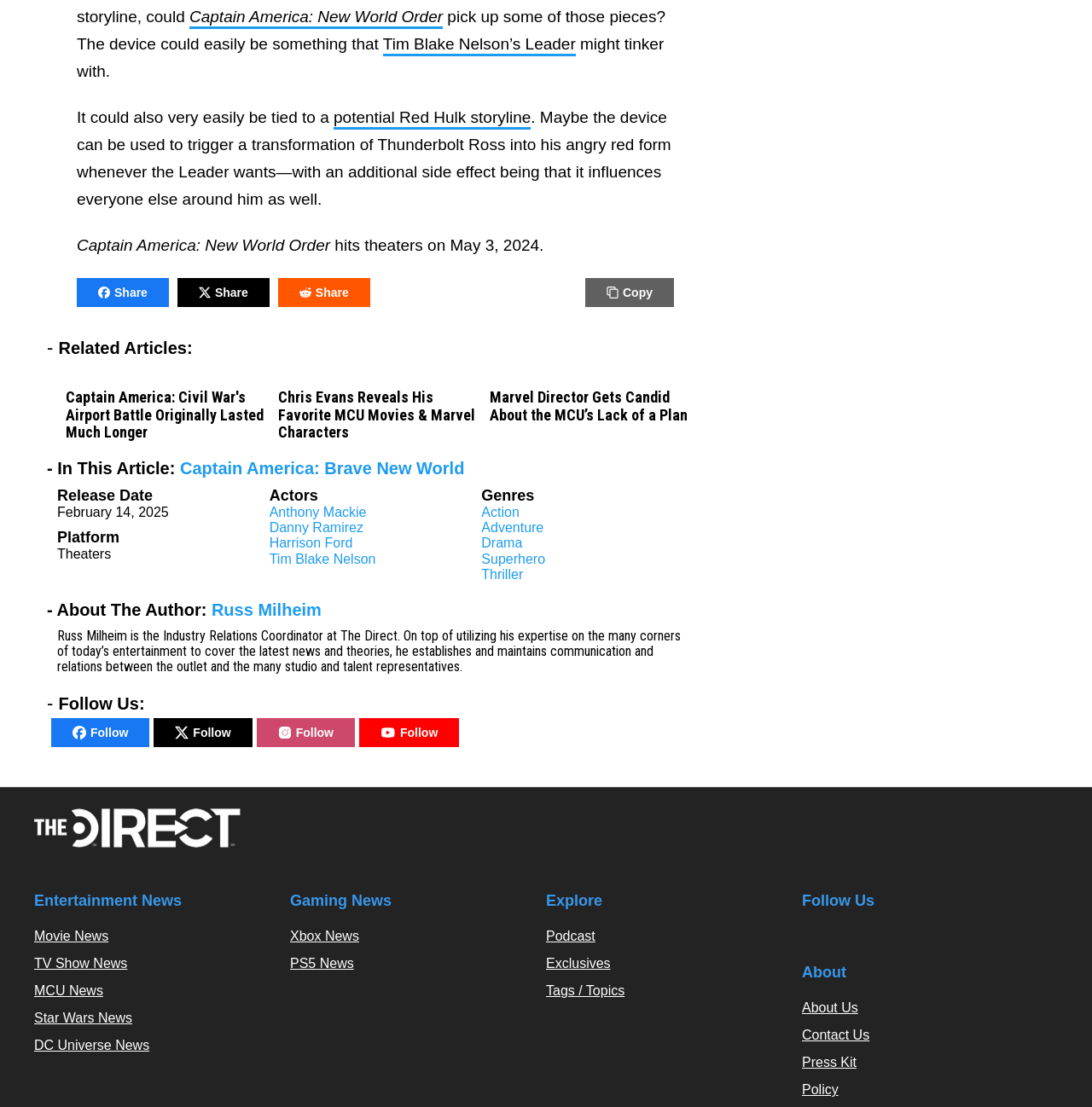Identify the bounding box coordinates of the region I need to click to complete this instruction: "Learn more about Russ Milheim".

[0.194, 0.542, 0.294, 0.559]